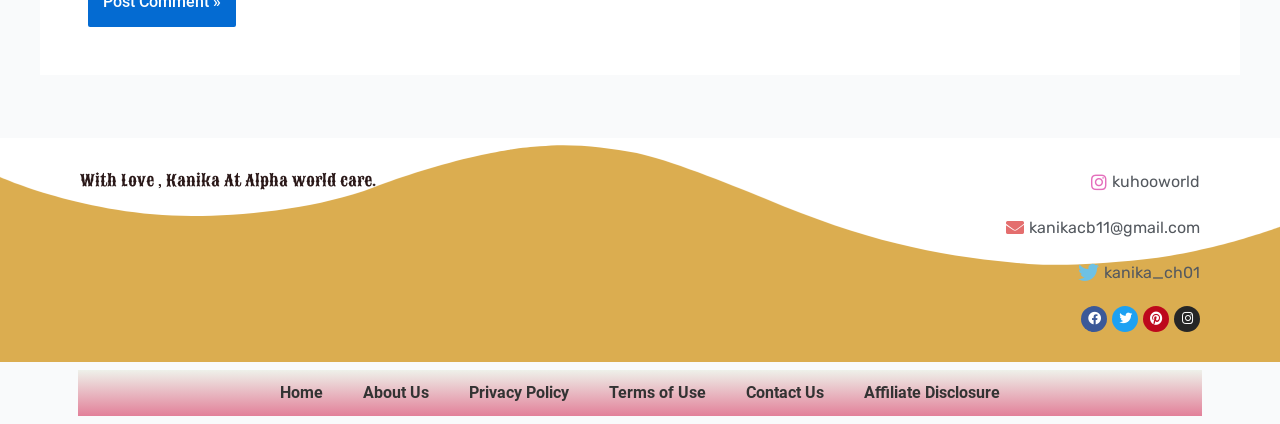Answer the following inquiry with a single word or phrase:
What are the navigation links available on the webpage?

Home, About Us, Privacy Policy, Terms of Use, Contact Us, Affiliate Disclosure